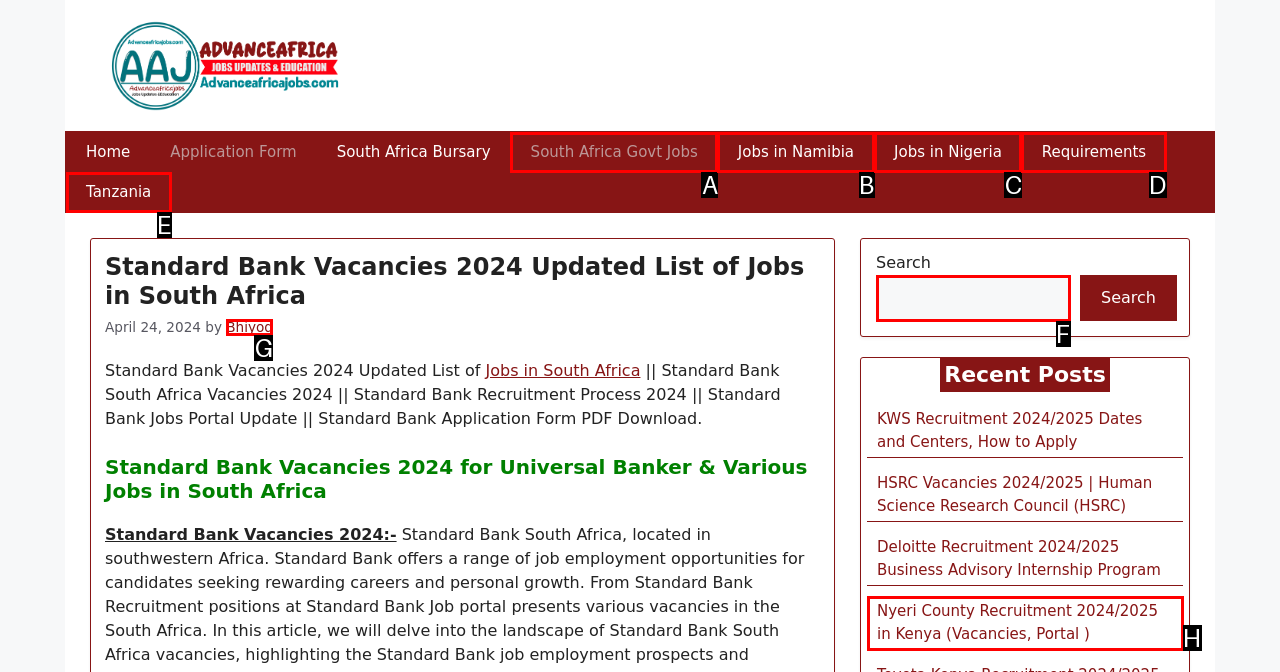Using the description: Tanzania, find the corresponding HTML element. Provide the letter of the matching option directly.

E